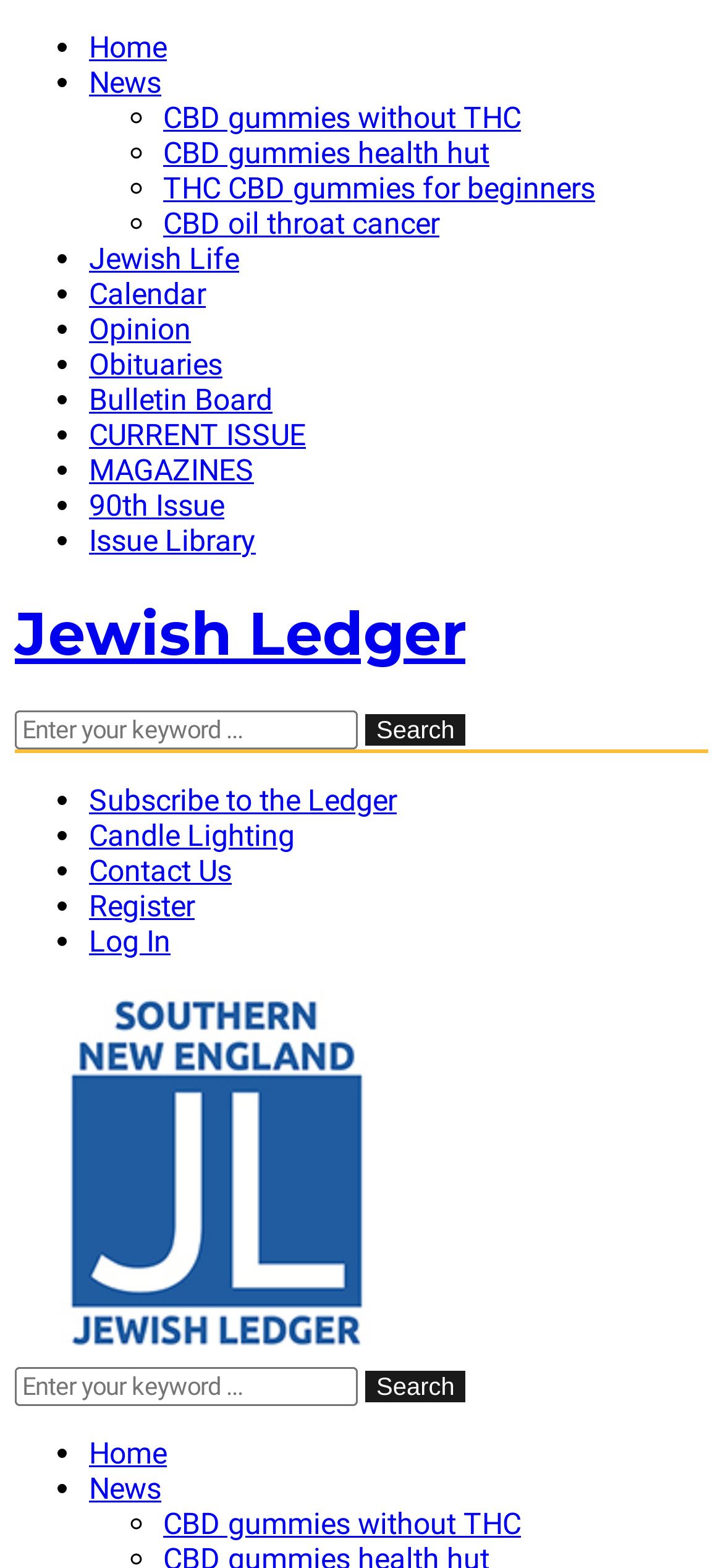Using the given description, provide the bounding box coordinates formatted as (top-left x, top-left y, bottom-right x, bottom-right y), with all values being floating point numbers between 0 and 1. Description: alt="Anow Knowledge Base"

None